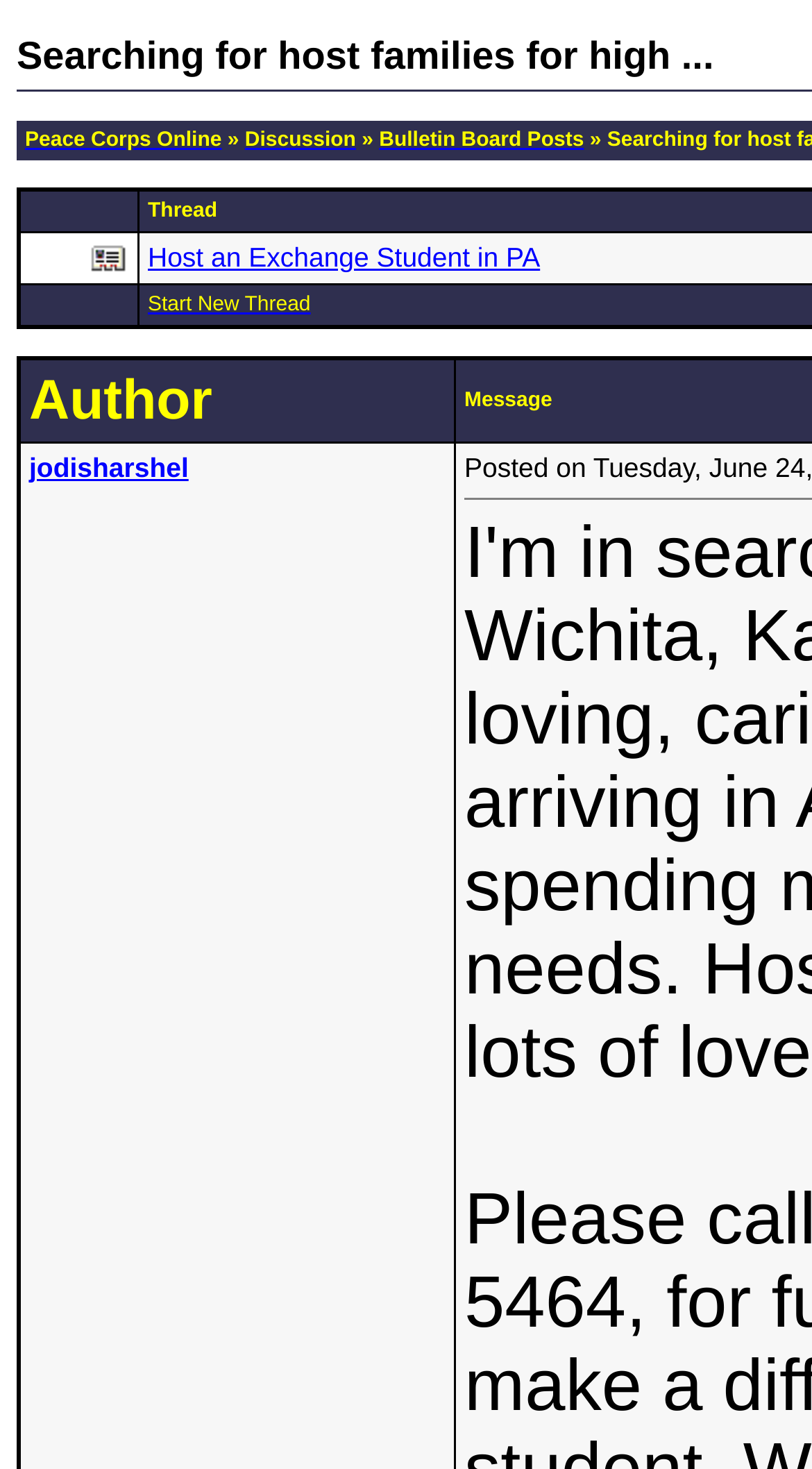Please answer the following question using a single word or phrase: 
How many grid cells are there?

3